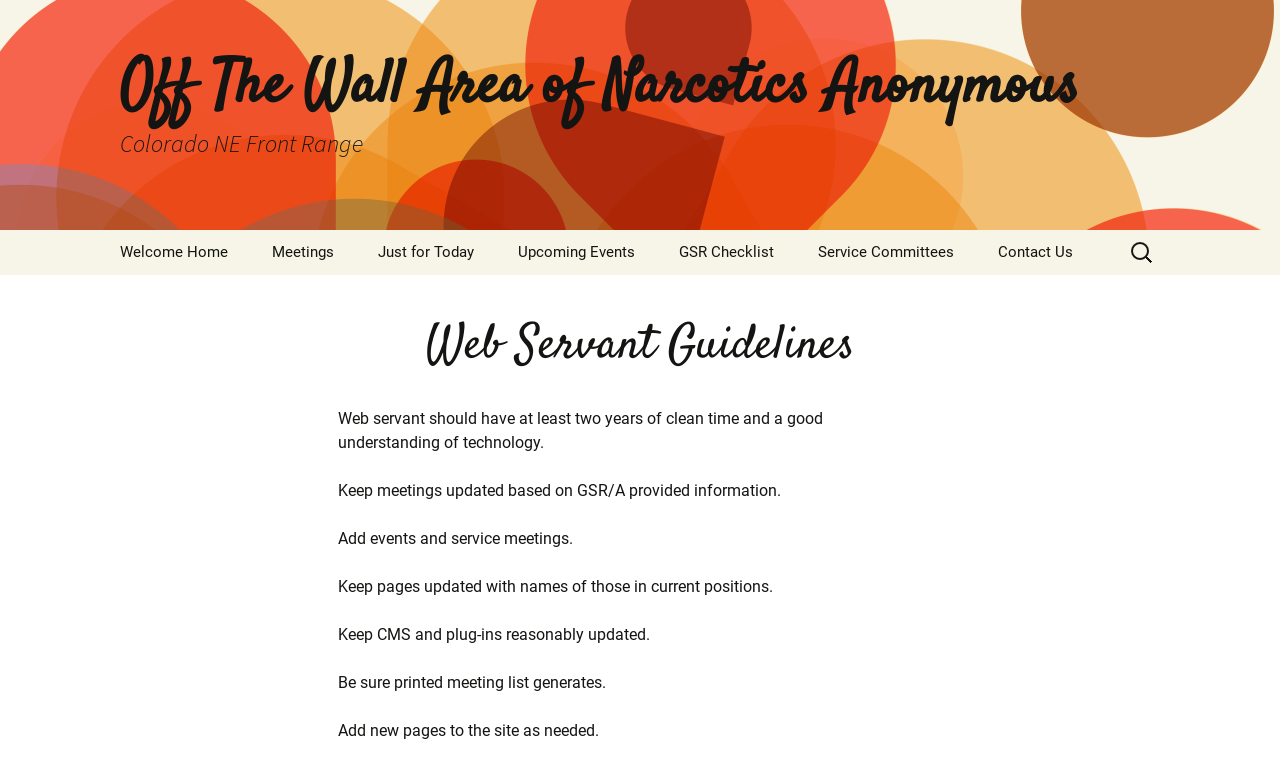Provide your answer in a single word or phrase: 
What is the position of the 'Meetings' link?

Below the 'Welcome Home' link